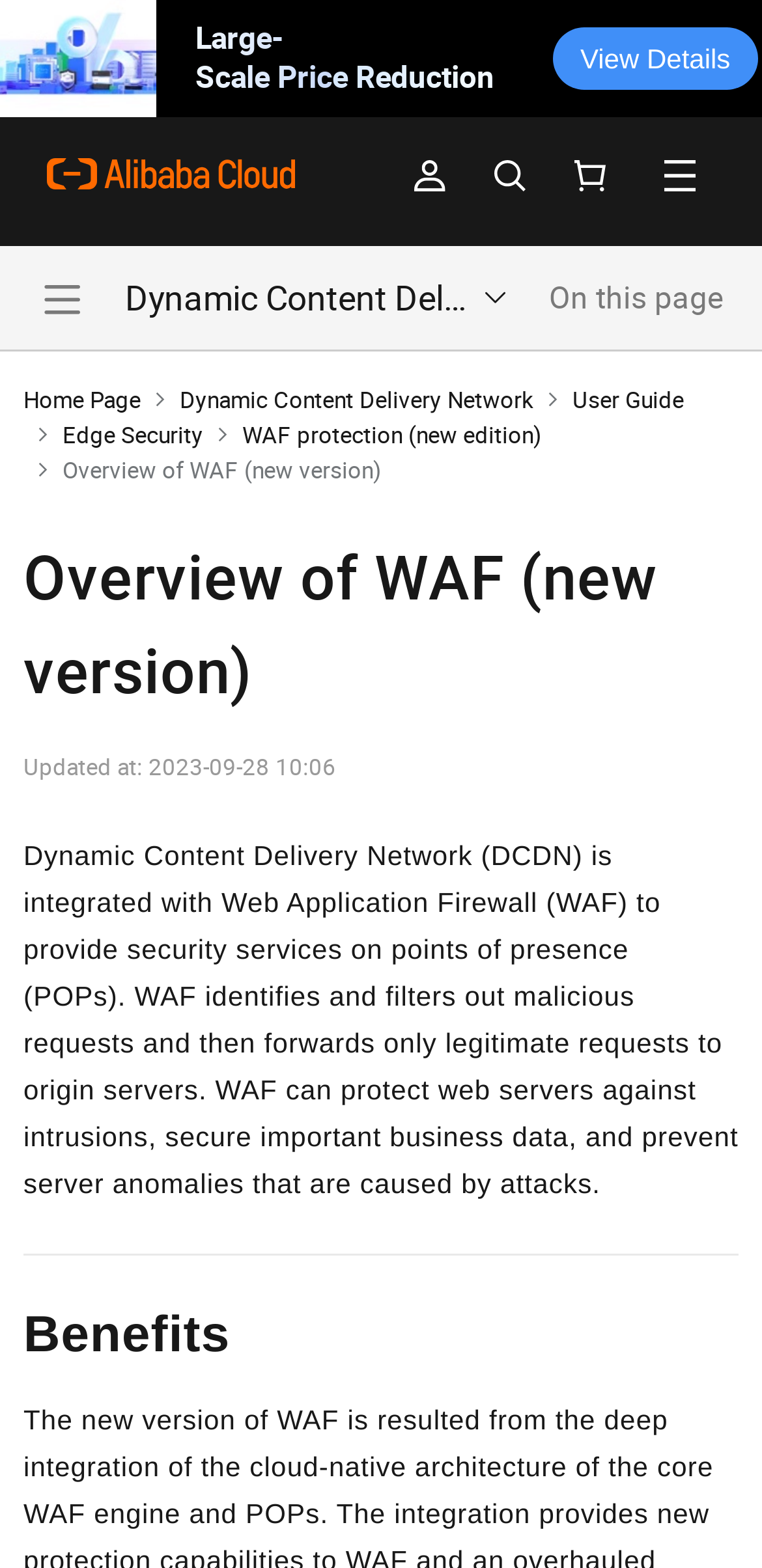What is the next section after 'Overview of WAF (new version)'?
Refer to the image and provide a thorough answer to the question.

I found the answer by looking at the heading element with the bounding box coordinates [0.031, 0.8, 0.969, 0.87], which is the next section after the 'Overview of WAF (new version)' section.